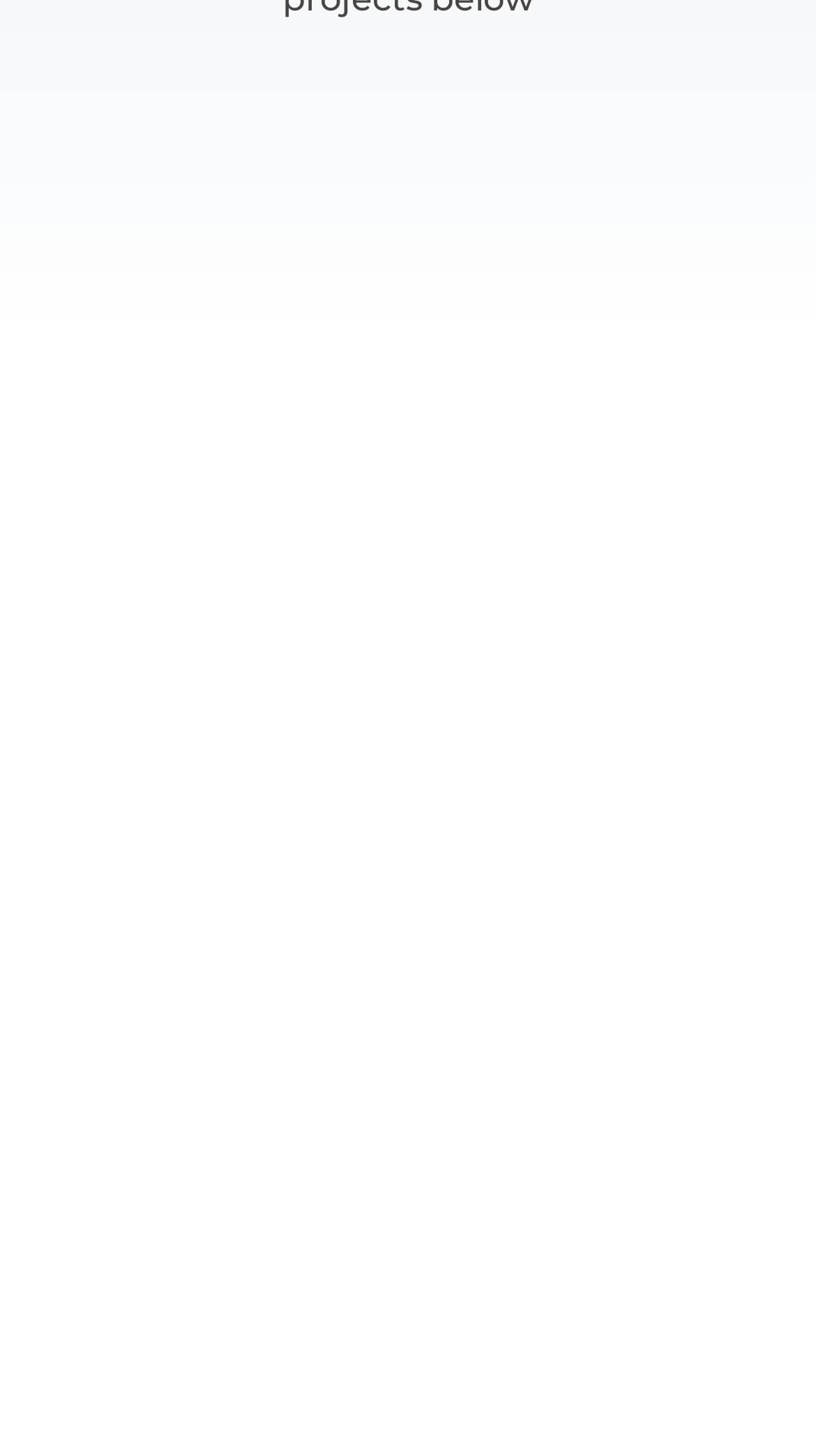What is the purpose of the links provided?
Based on the image, give a one-word or short phrase answer.

Sample Client Profiles